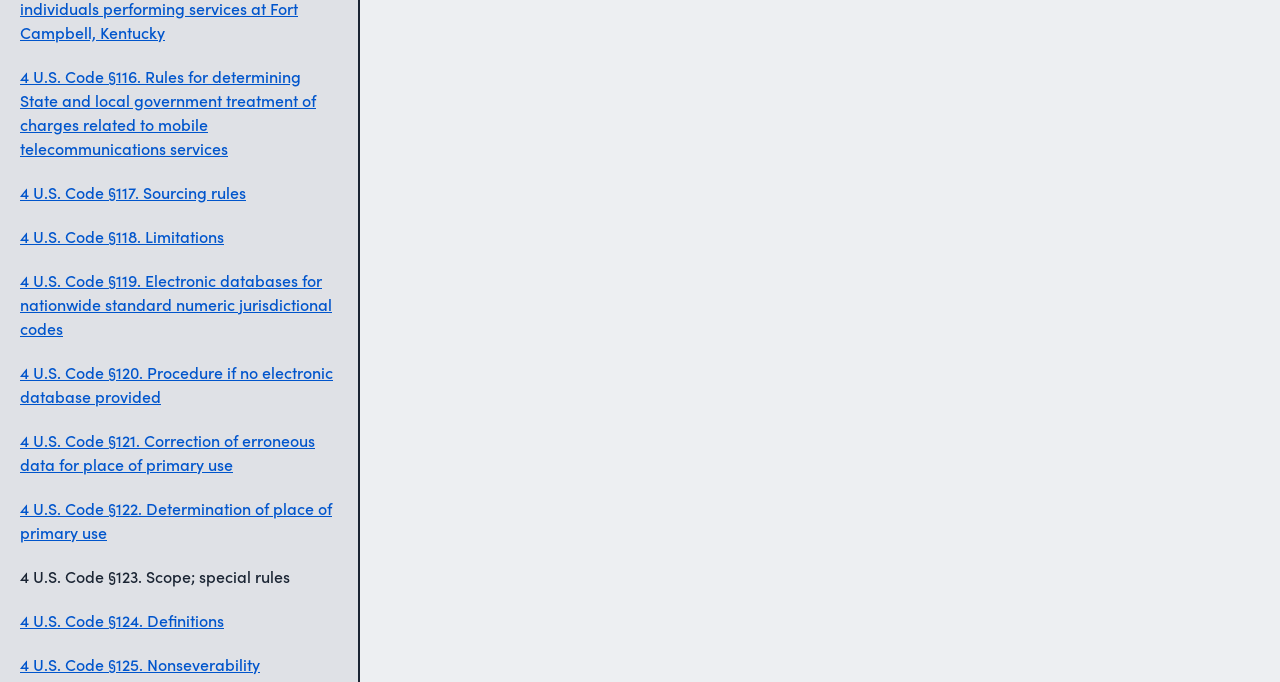What is the last section of the code?
Please answer the question as detailed as possible based on the image.

I looked at the last link on the webpage, which has a bounding box coordinate of [0.016, 0.956, 0.203, 0.991], and found that it corresponds to the text '4 U.S. Code §125. Nonseverability'.